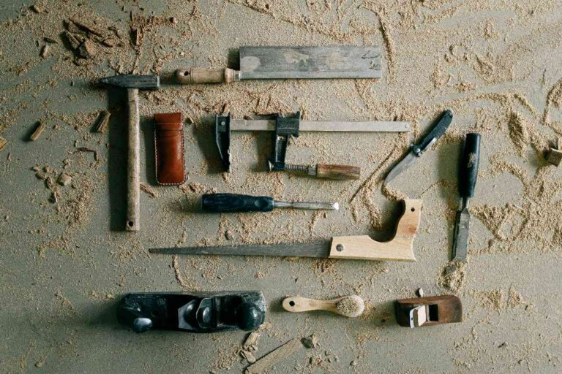Give a one-word or short phrase answer to the question: 
What is the purpose of the caliper?

Measuring